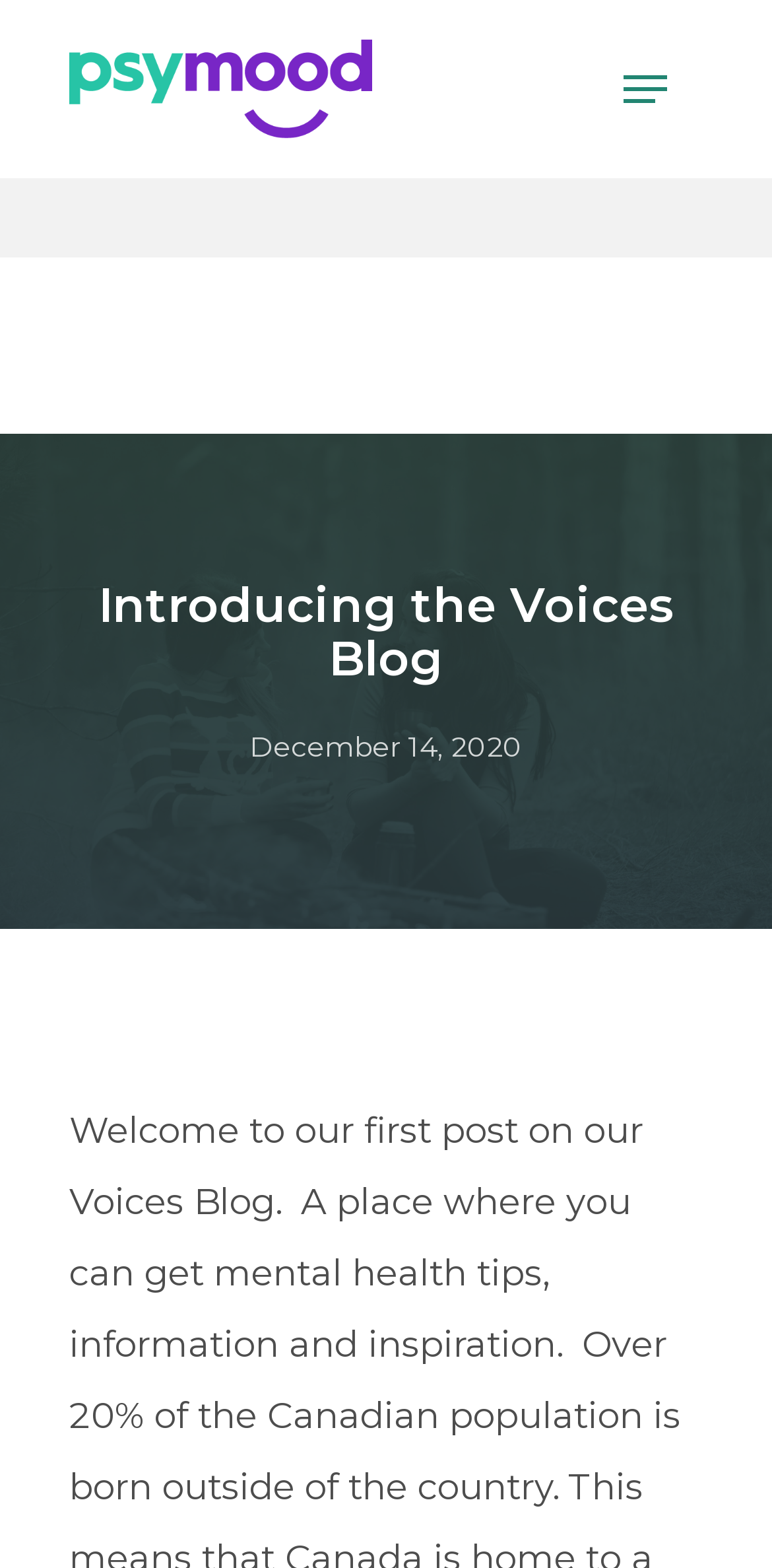Answer with a single word or phrase: 
How many navigation menu items are there?

11